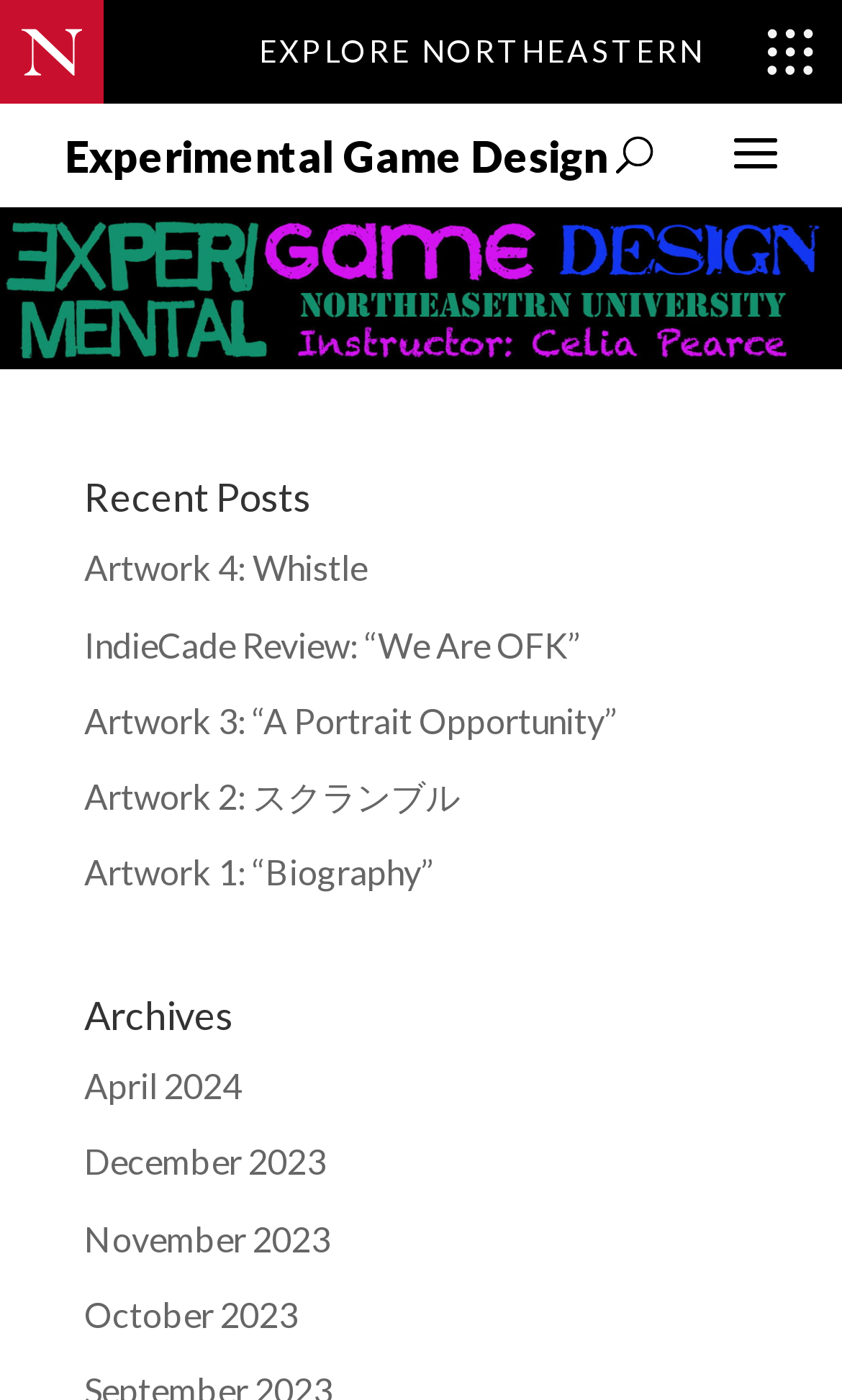Locate the bounding box coordinates of the UI element described by: "parent_node: Search for...". The bounding box coordinates should consist of four float numbers between 0 and 1, i.e., [left, top, right, bottom].

[0.923, 0.052, 1.0, 0.098]